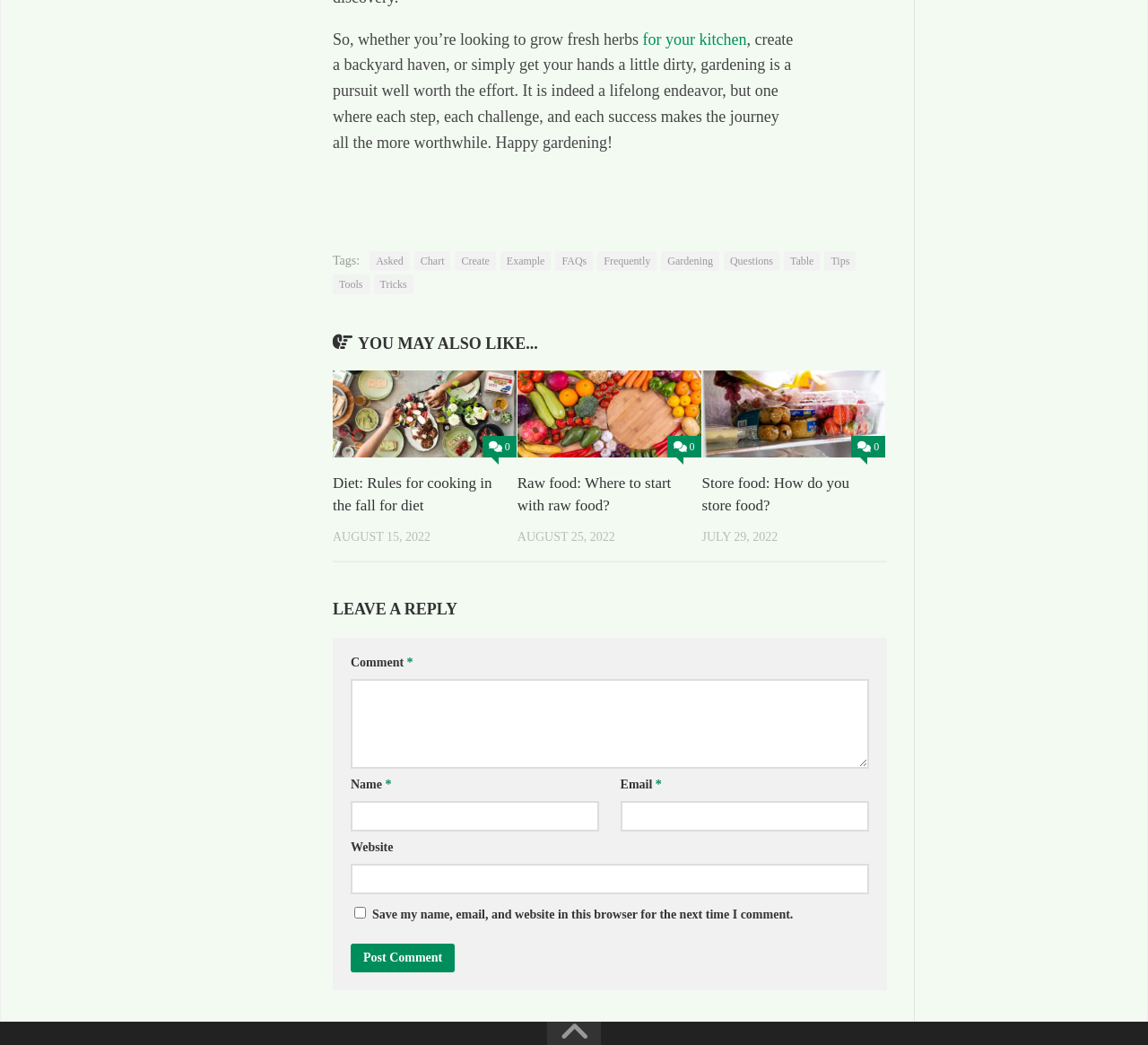Indicate the bounding box coordinates of the element that needs to be clicked to satisfy the following instruction: "Read the article about 'cooking in the fall for diet'". The coordinates should be four float numbers between 0 and 1, i.e., [left, top, right, bottom].

[0.29, 0.355, 0.451, 0.536]